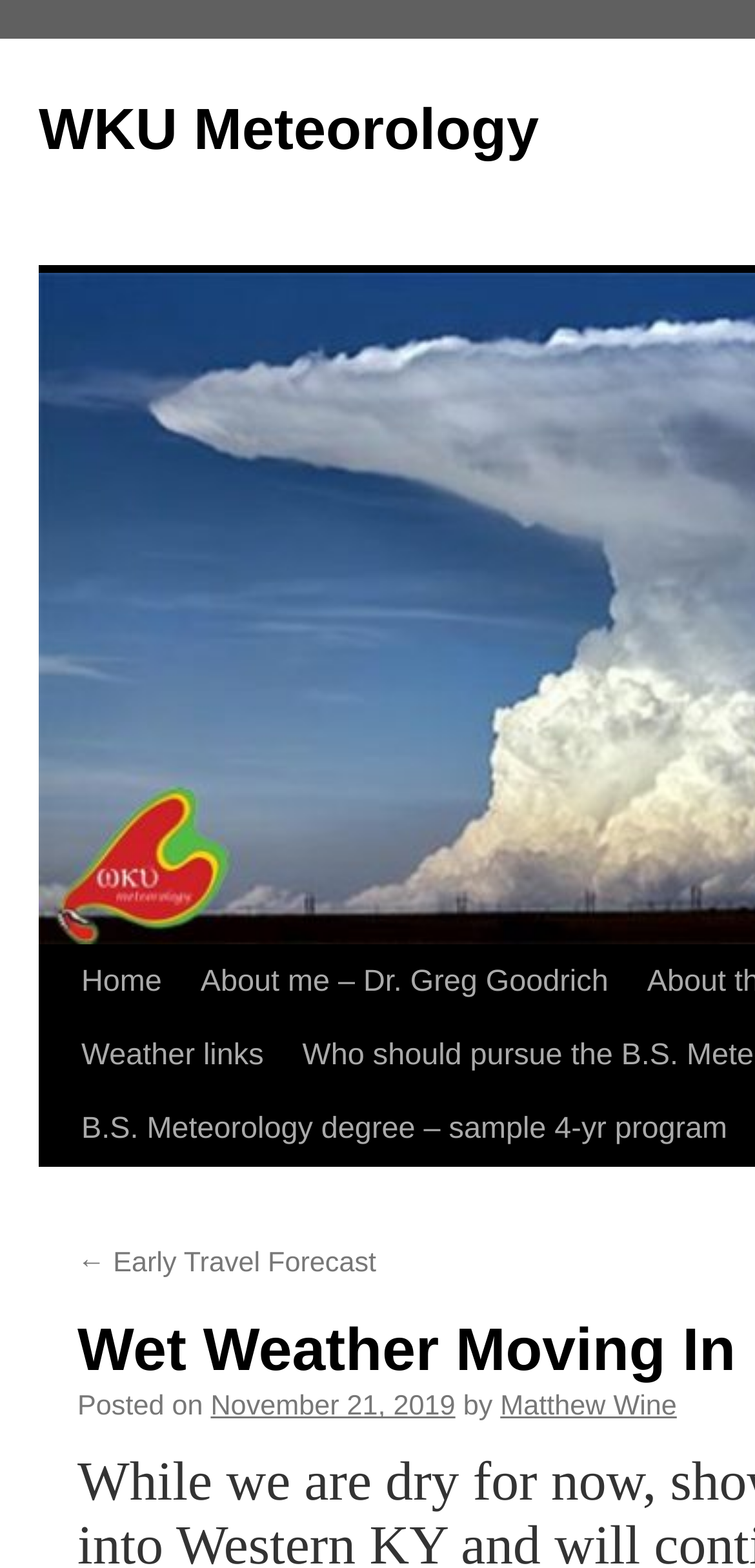What is the name of the author of the current post?
From the image, provide a succinct answer in one word or a short phrase.

Matthew Wine